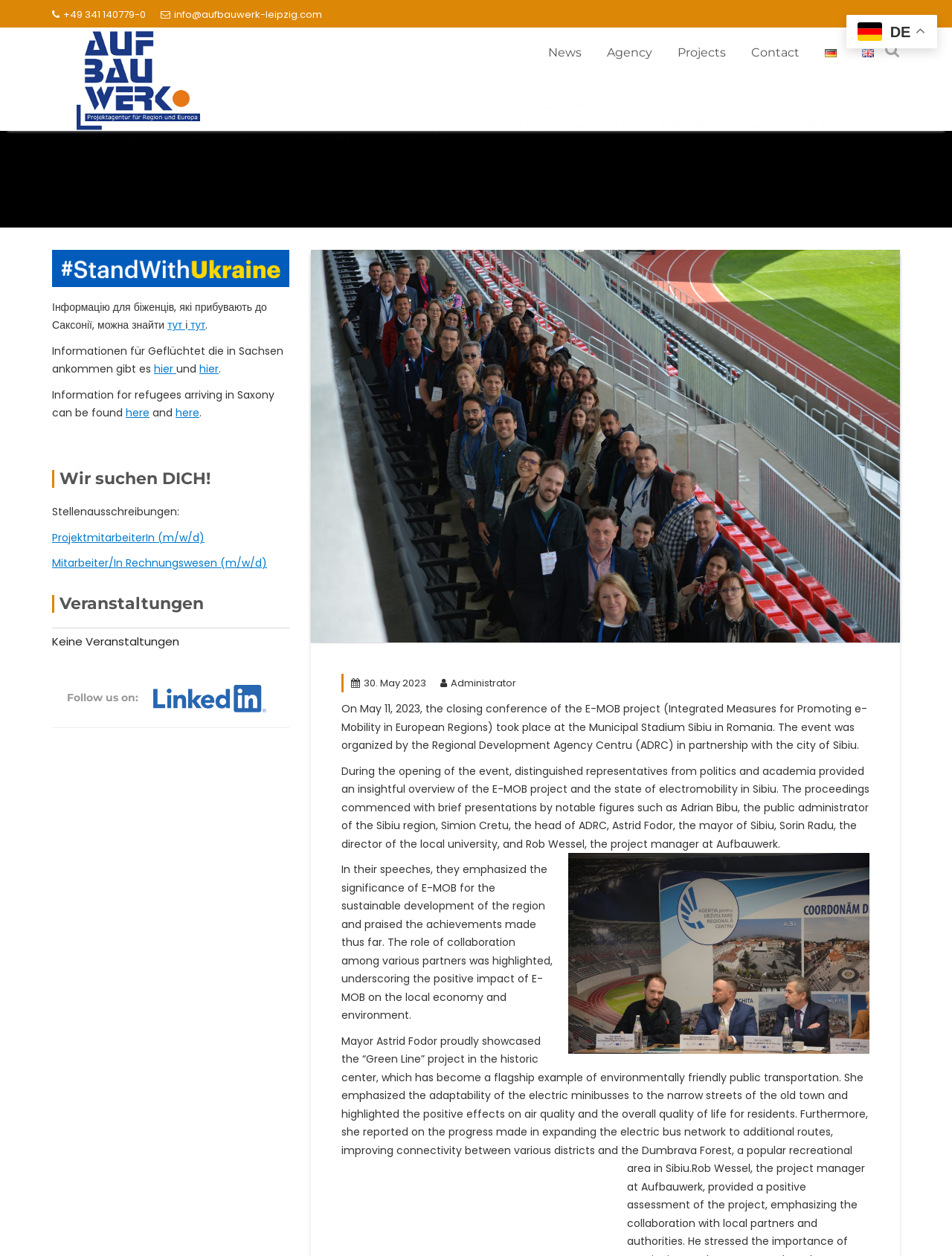Using the provided element description: "alt="Aufbauwerk Region Leipzig GmbH"", identify the bounding box coordinates. The coordinates should be four floats between 0 and 1 in the order [left, top, right, bottom].

[0.055, 0.022, 0.233, 0.104]